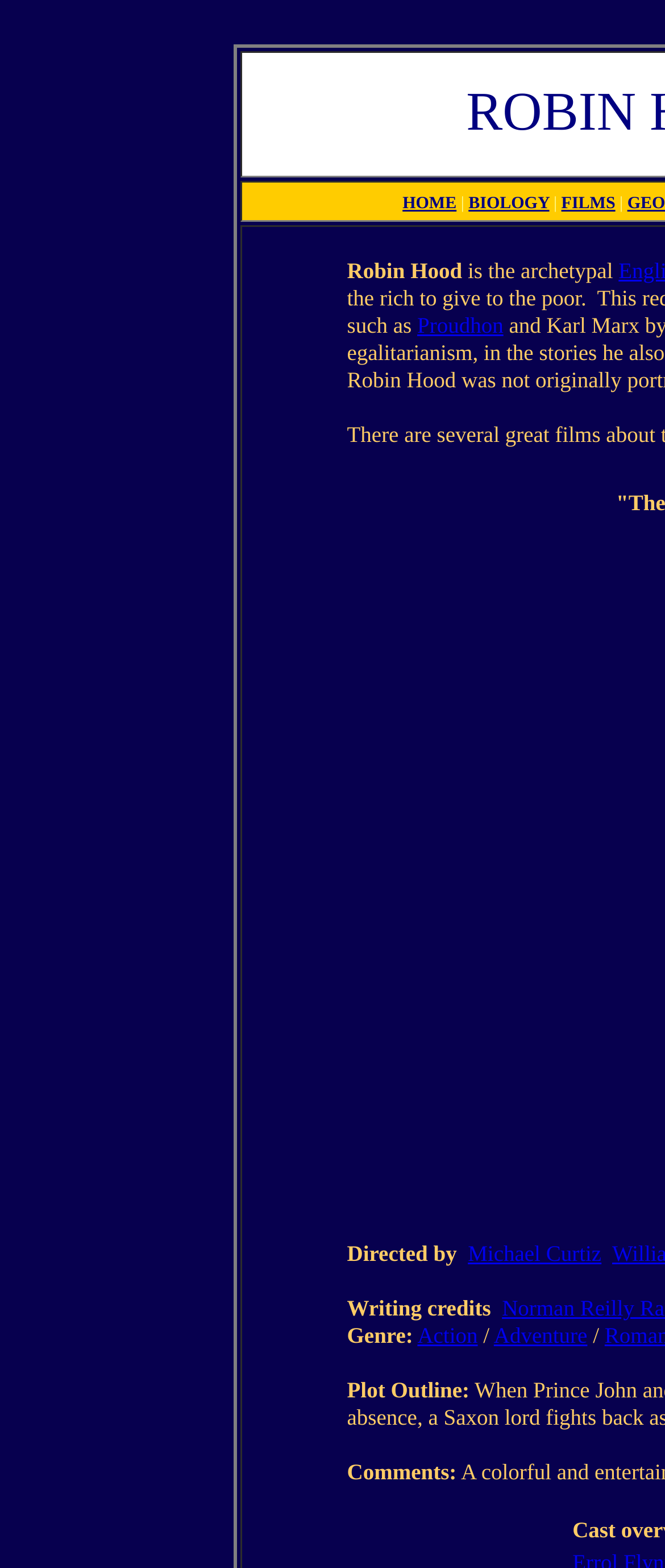Refer to the image and provide an in-depth answer to the question: 
What is the genre of the movie?

I looked at the 'Genre:' section and found that the genres are 'Action' and 'Adventure', separated by a '/', so the genre of the movie is Action/Adventure.